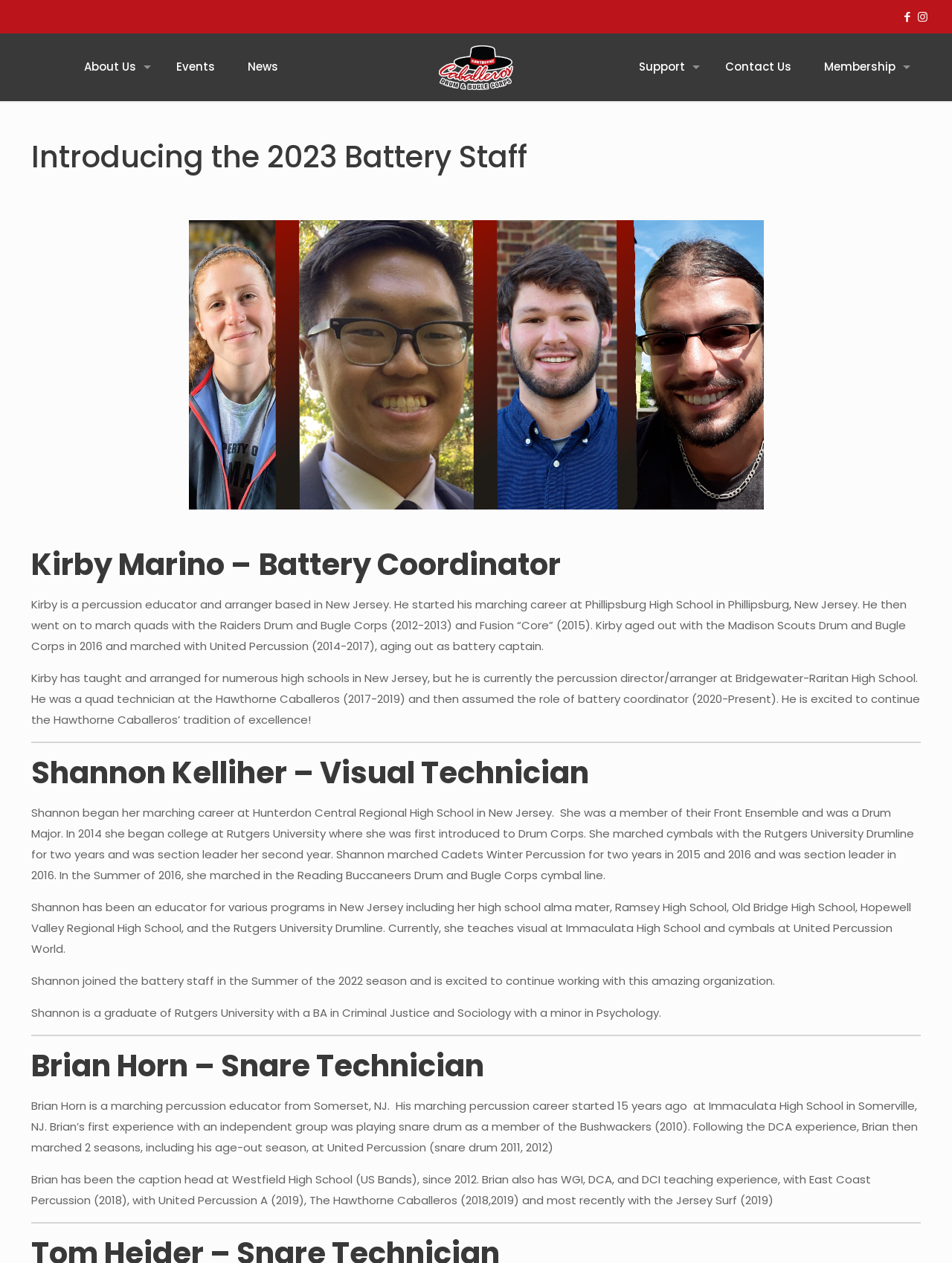What is Brian Horn's experience with United Percussion?
Using the details shown in the screenshot, provide a comprehensive answer to the question.

Based on the webpage content, Brian Horn's bio mentions that he marched snare drum with United Percussion, which indicates his experience with the organization.